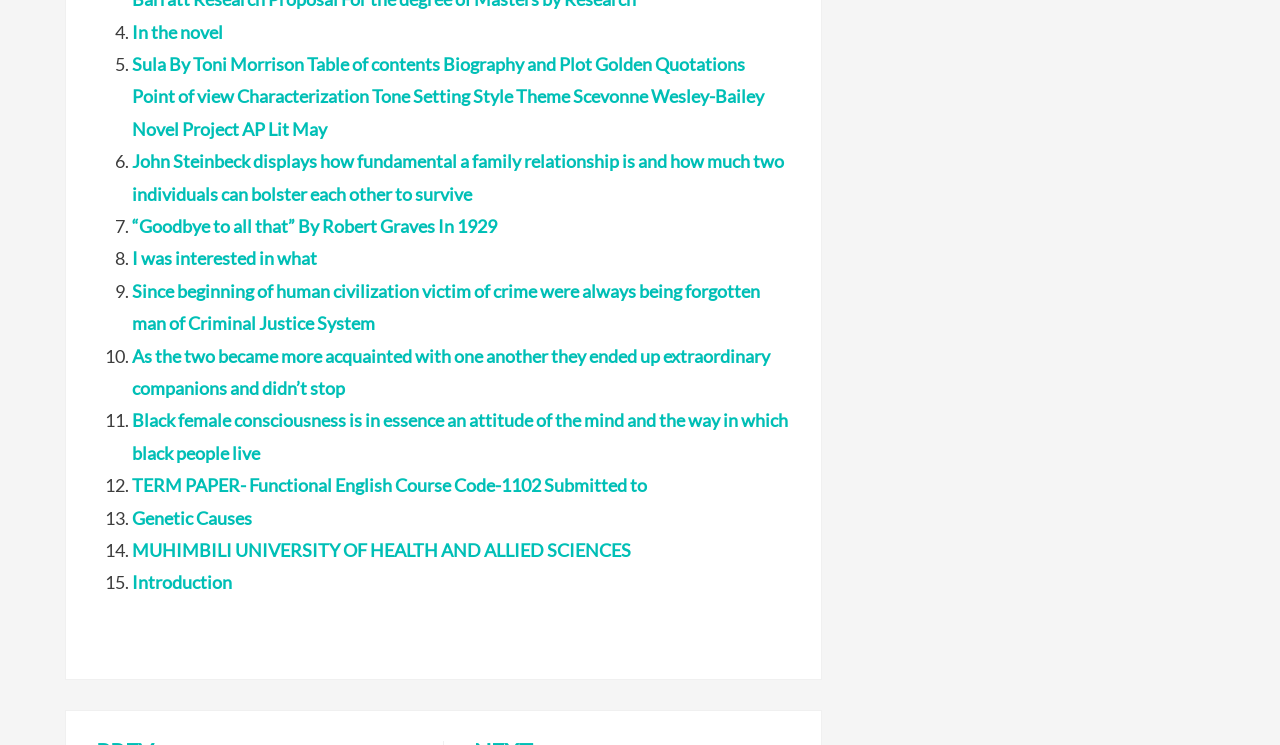How many links are on this webpage?
Answer the question with just one word or phrase using the image.

15